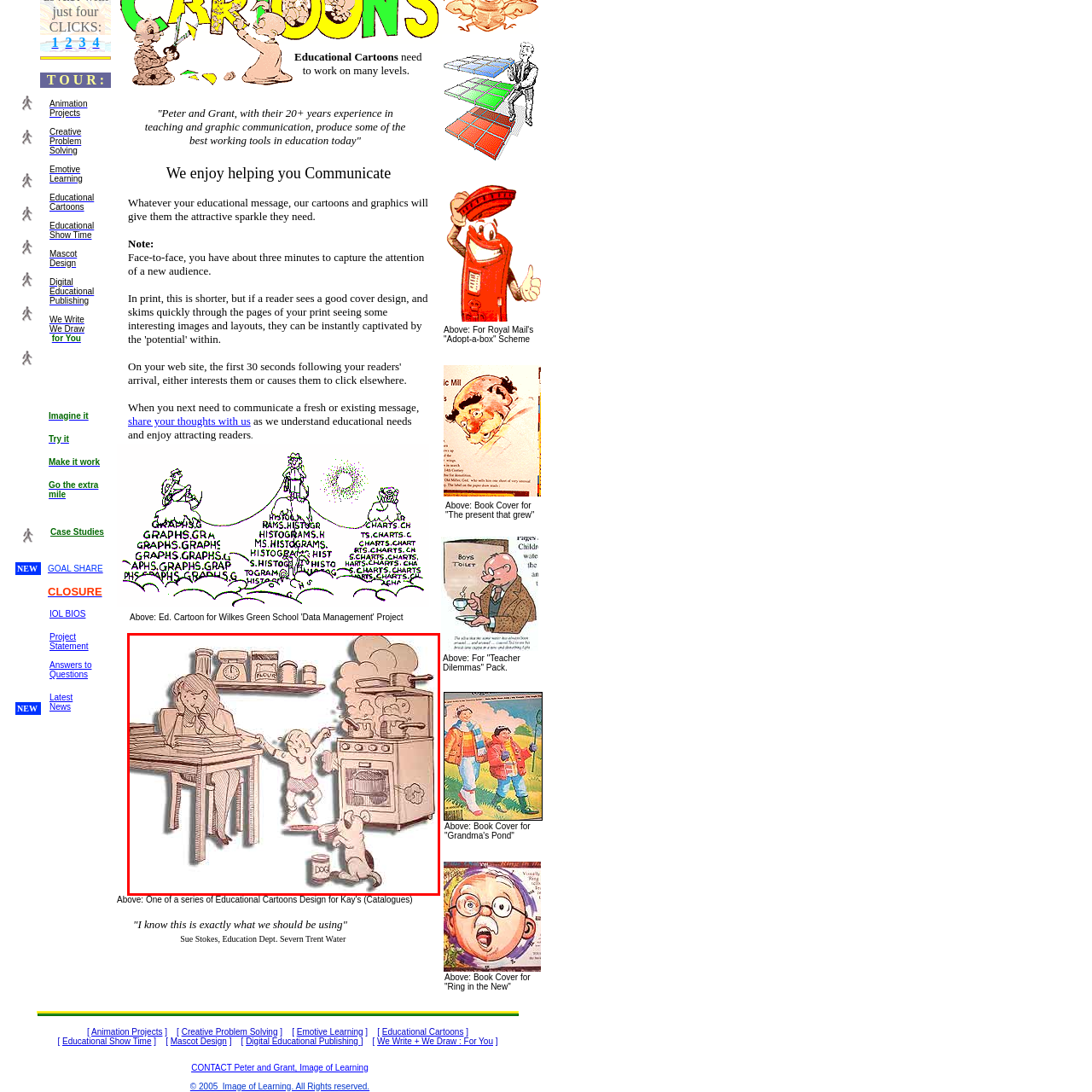What is the child wearing?
Carefully examine the image within the red bounding box and provide a detailed answer to the question.

According to the caption, the young child is depicted as wearing only shorts, which adds to the playful and chaotic atmosphere of the scene.